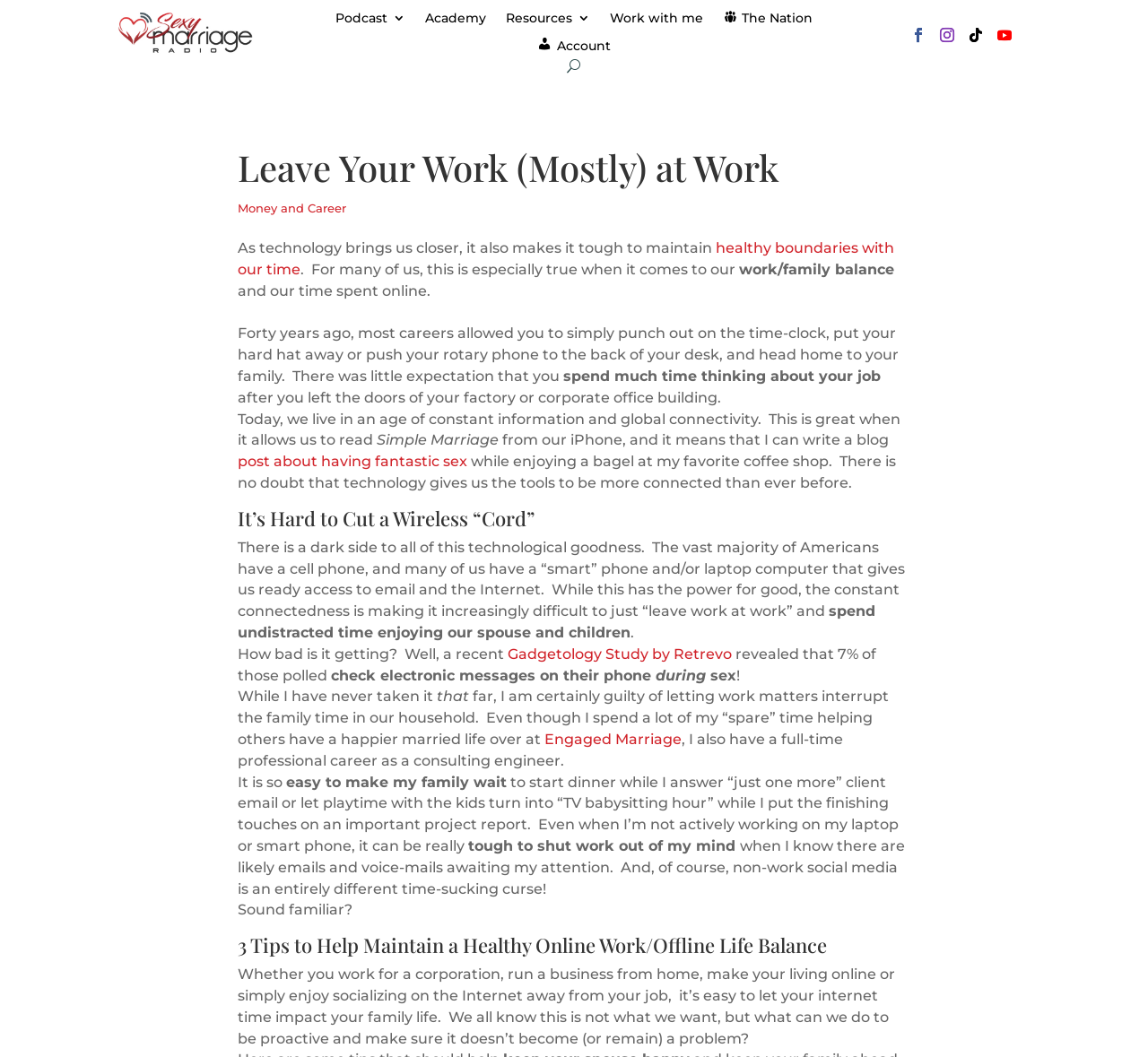Identify the bounding box coordinates of the element that should be clicked to fulfill this task: "Click the 'post about having fantastic sex' link". The coordinates should be provided as four float numbers between 0 and 1, i.e., [left, top, right, bottom].

[0.207, 0.429, 0.407, 0.445]